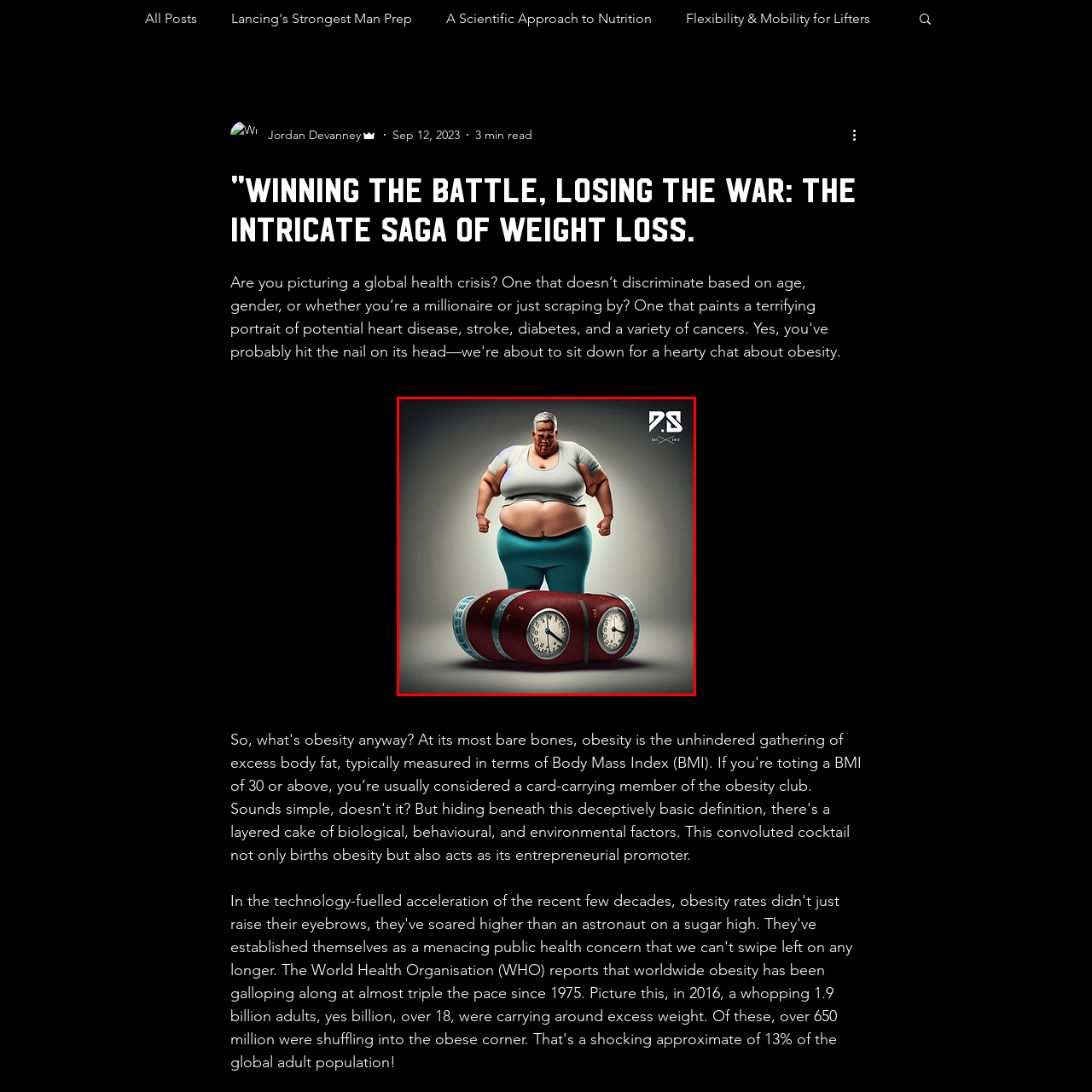Narrate the specific details and elements found within the red-bordered image.

The image features a stylized, cartoonish depiction of a robust individual standing confidently atop a peculiar, oversized object resembling a red weight with clock faces embedded in it. The person, appearing frustrated with their weight loss journey, has a strong build, short gray hair, and is dressed in a fitted gray shirt and teal pants. The juxtaposition of the character's determined expression and the clocks on the weight symbolizes the struggle against time often felt in weight management and fitness efforts. The background is a subtle gray, allowing the main figure and the weight to stand out prominently, emphasizing the theme of perseverance in the face of challenges.